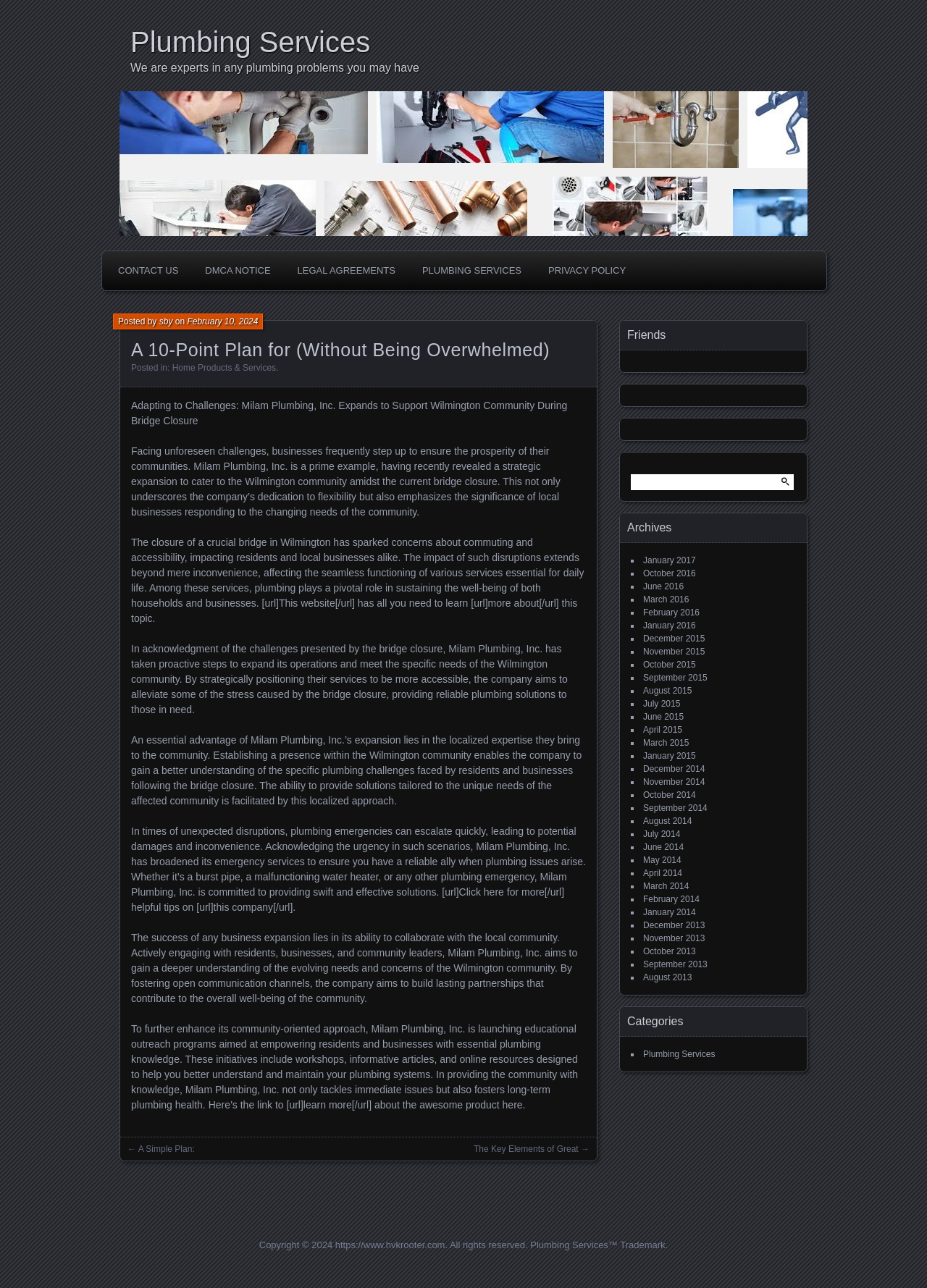Specify the bounding box coordinates of the area that needs to be clicked to achieve the following instruction: "Search for something".

[0.68, 0.368, 0.856, 0.381]